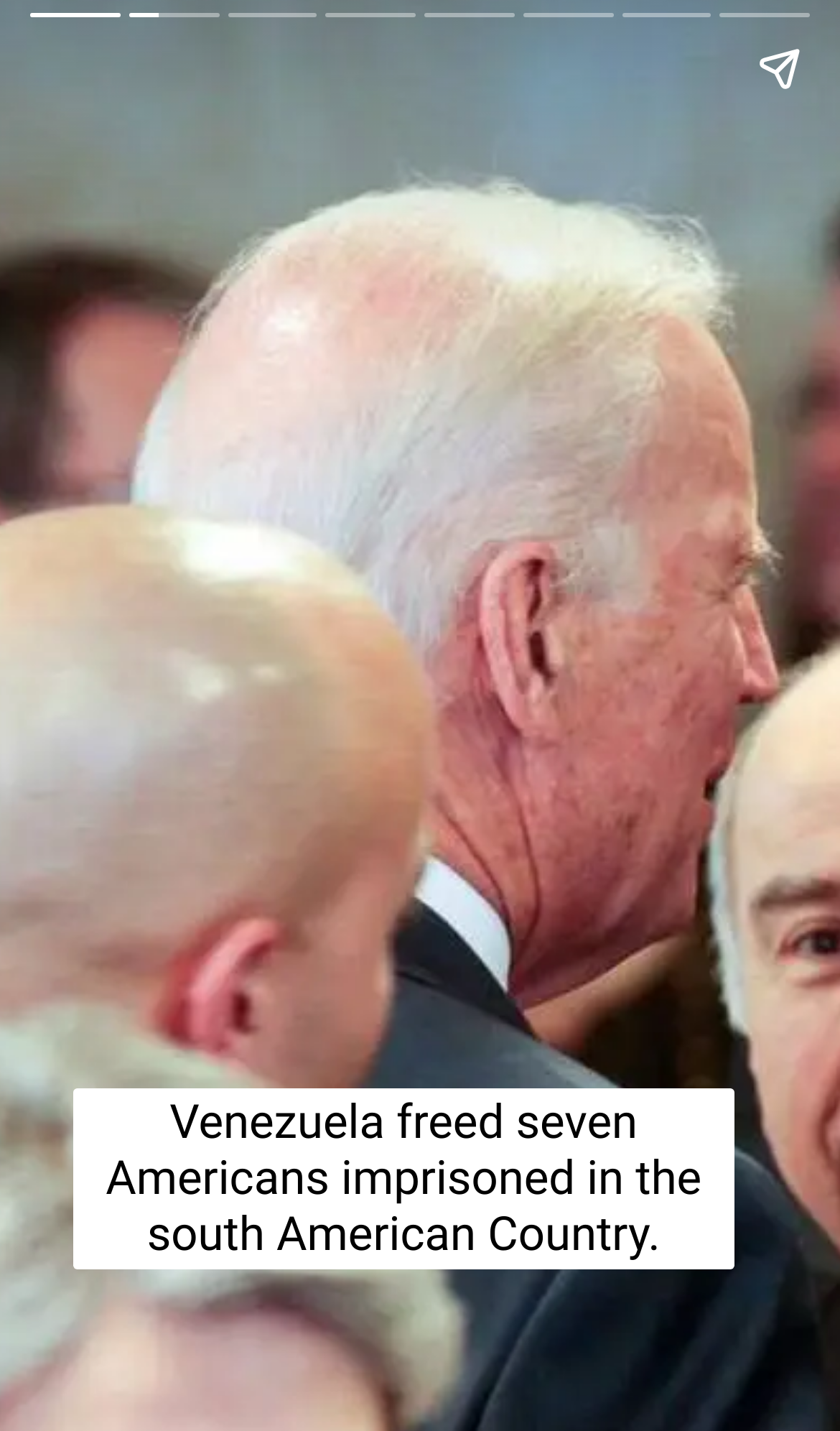Extract the bounding box coordinates for the HTML element that matches this description: "aria-label="Share story"". The coordinates should be four float numbers between 0 and 1, i.e., [left, top, right, bottom].

[0.867, 0.012, 0.99, 0.084]